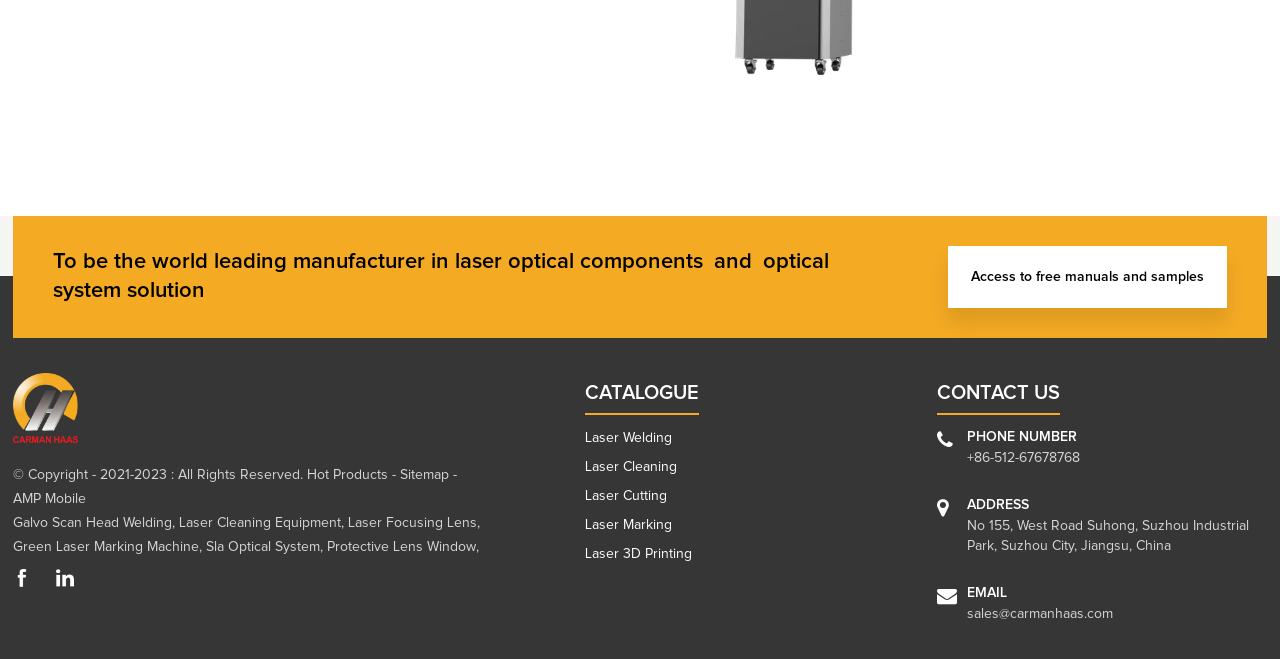Kindly determine the bounding box coordinates of the area that needs to be clicked to fulfill this instruction: "Access to free manuals and samples".

[0.741, 0.373, 0.959, 0.467]